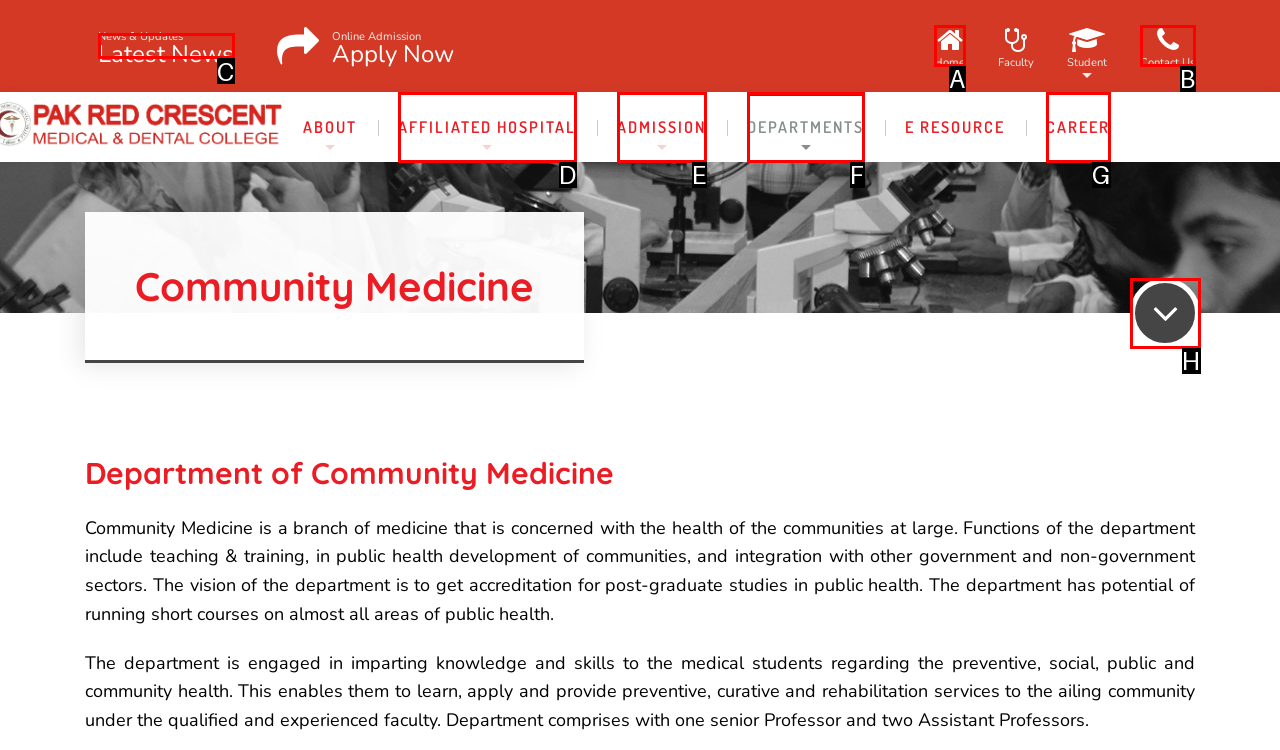Identify the matching UI element based on the description: Resources
Reply with the letter from the available choices.

None